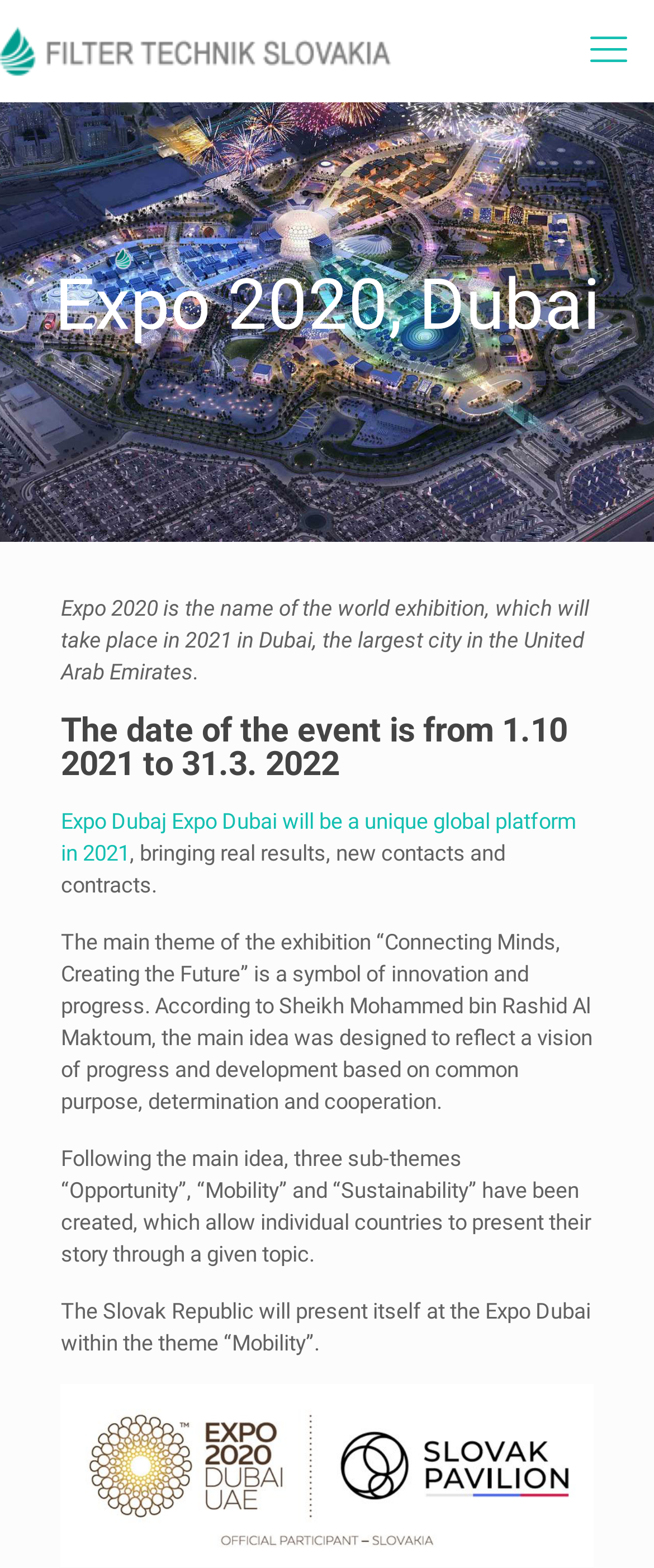Refer to the image and provide an in-depth answer to the question:
What is the main theme of the exhibition?

I found the answer by reading the StaticText element that says 'The main theme of the exhibition “Connecting Minds, Creating the Future” is a symbol of innovation and progress.'. This text clearly states the main theme of the exhibition, so the answer is 'Connecting Minds, Creating the Future'.